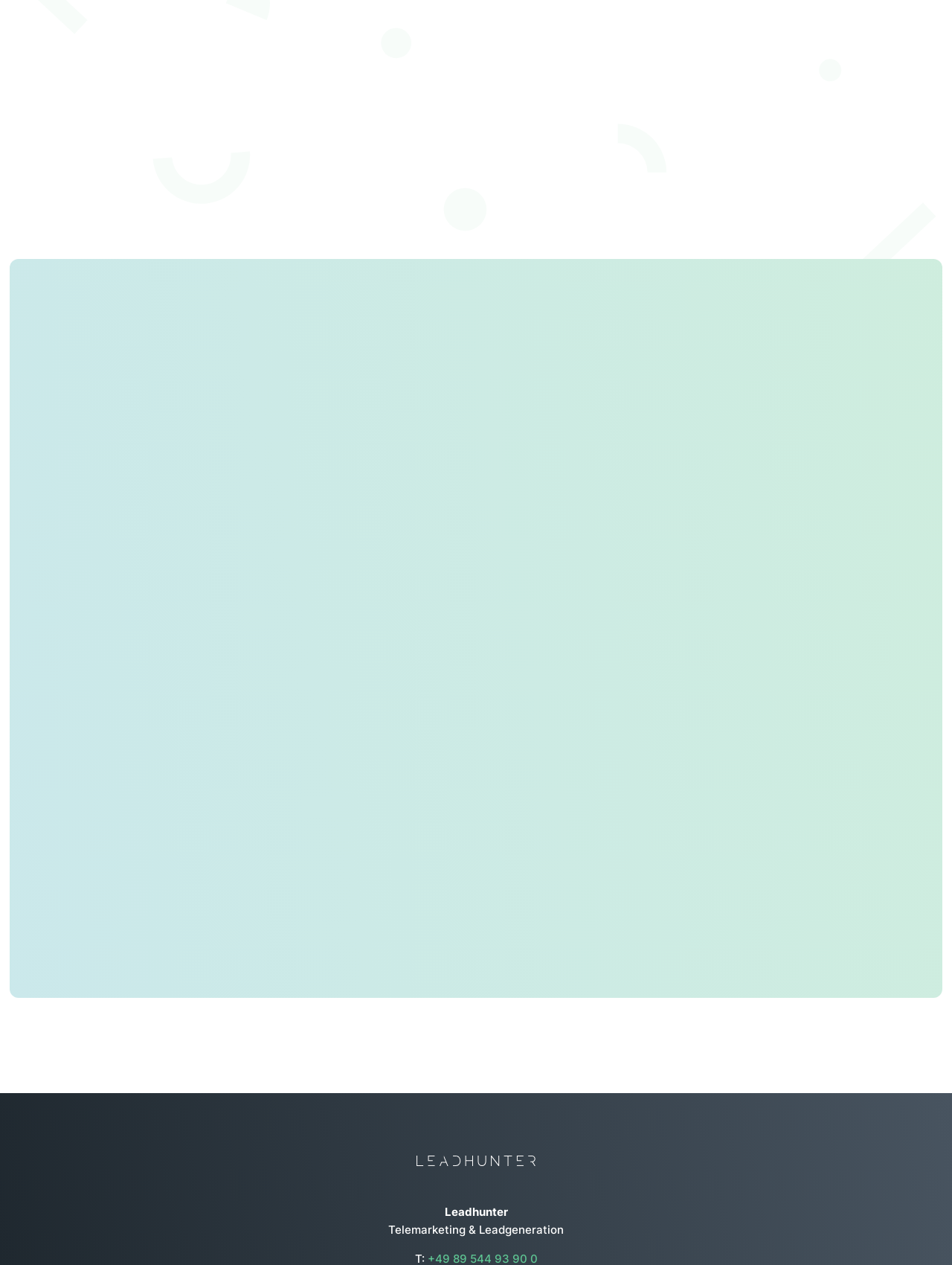What is the topic of the webpage?
Answer the question in as much detail as possible.

The topic of the webpage is obtained from the text at the bottom of the webpage, which describes the company's services as 'Telemarketing & Leadgeneration'.